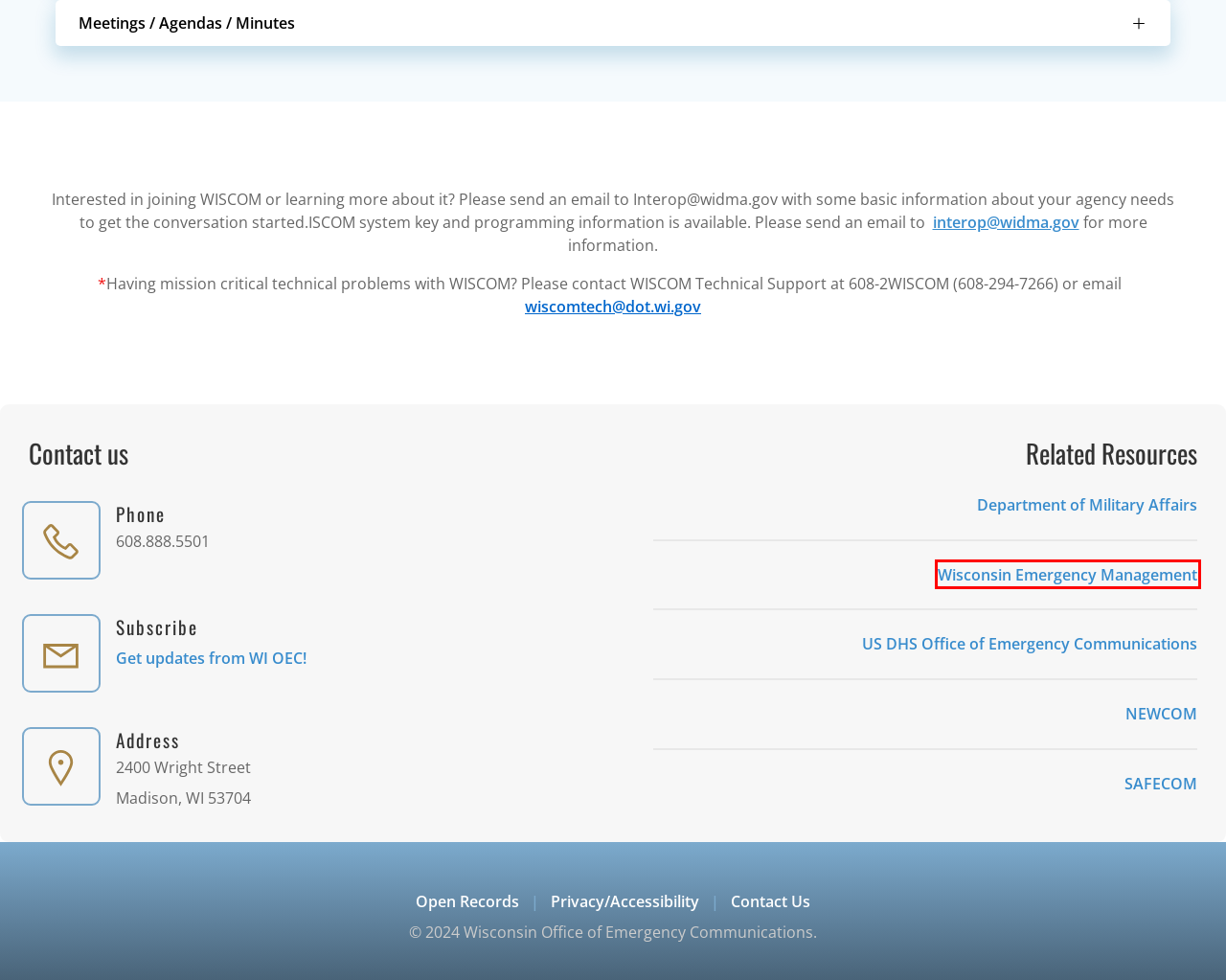You have a screenshot of a webpage, and a red bounding box highlights an element. Select the webpage description that best fits the new page after clicking the element within the bounding box. Options are:
A. About Us | Wisconsin Office of Emergency Communications
B. Policies | Wisconsin Office of Emergency Communications
C. Home | Wisconsin Department of Military Affairs
D. NEWCOM | North Central Wisconsin Regional Planning Commission
E. SAFECOM | CISA
F. Emergency Communications Division | Cybersecurity and Infrastructure Security Agency CISA
G. Home | Wisconsin Emergency Management
H. Wisconsin Public Safety Broadband | Wisconsin Office of Emergency Communications

G